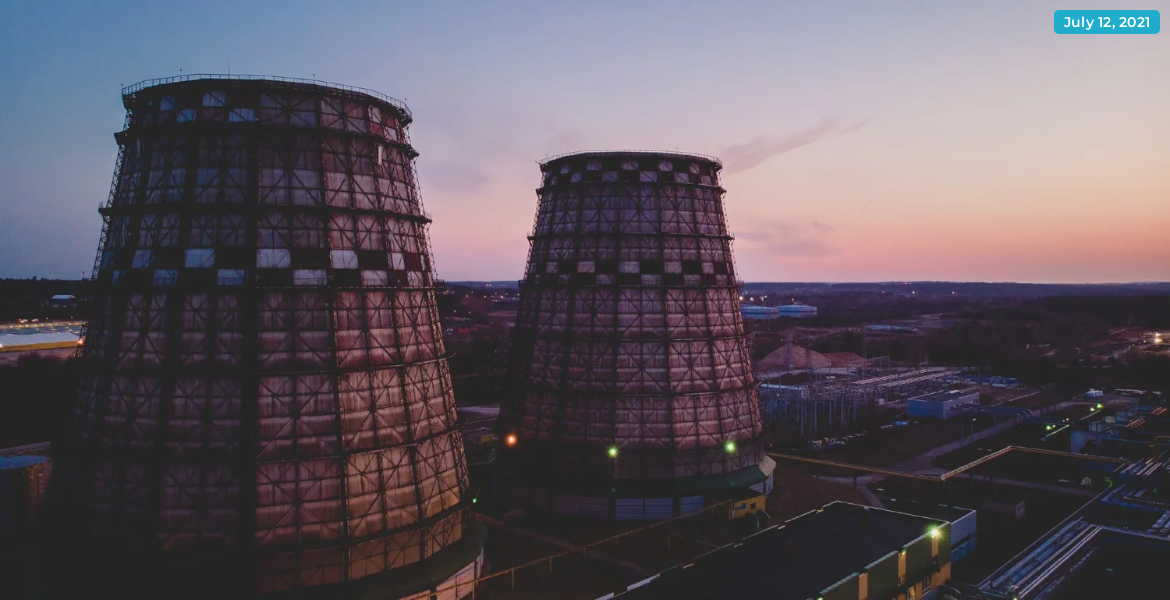How many cooling towers are present in the image?
Please answer the question with a detailed and comprehensive explanation.

The caption clearly states that the image captures a striking view of two large cooling towers at dusk, indicating that there are only two towers present in the image.